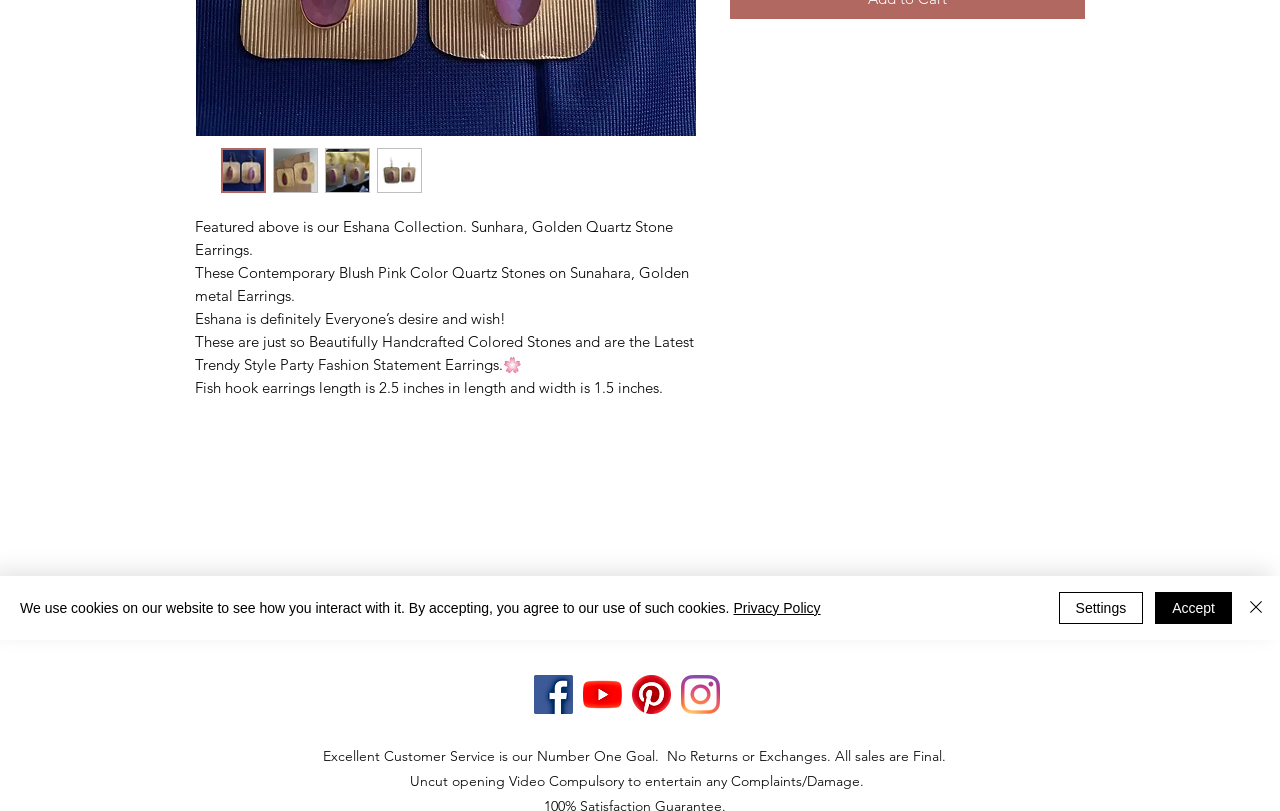Given the element description, predict the bounding box coordinates in the format (top-left x, top-left y, bottom-right x, bottom-right y). Make sure all values are between 0 and 1. Here is the element description: Privacy Policy

[0.573, 0.74, 0.641, 0.759]